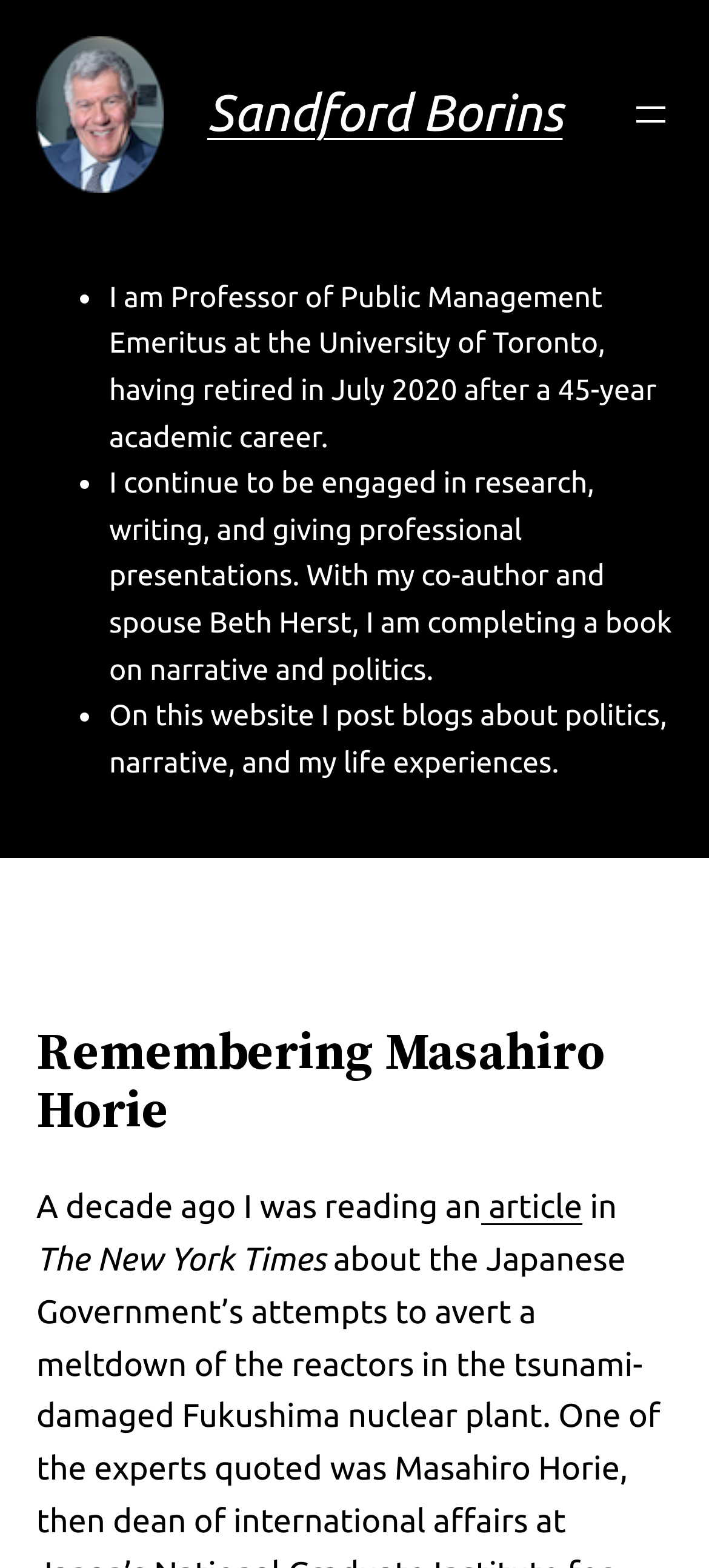Using the format (top-left x, top-left y, bottom-right x, bottom-right y), and given the element description, identify the bounding box coordinates within the screenshot: Sandford Borins

[0.292, 0.054, 0.794, 0.09]